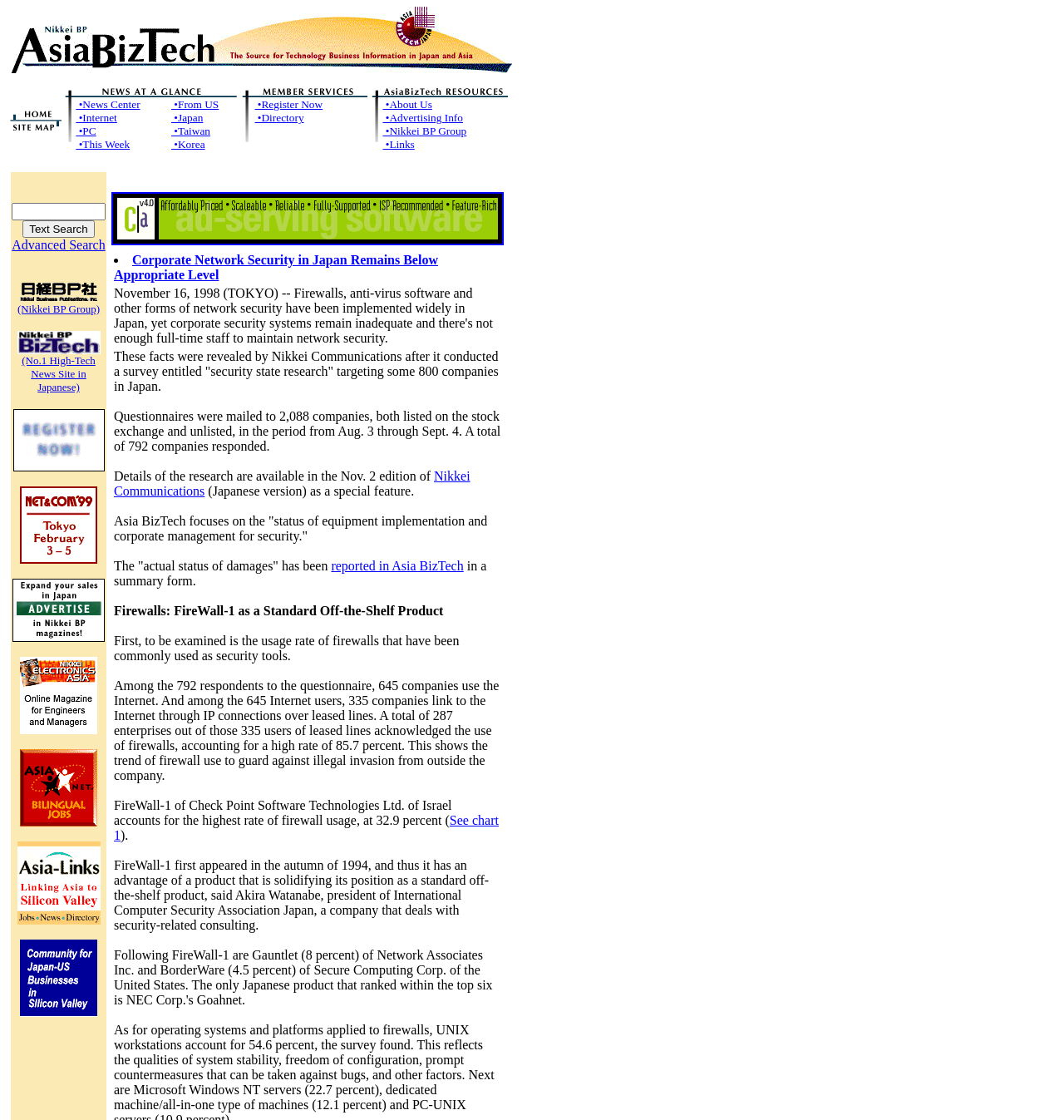How many companies use the Internet according to the questionnaire?
Please give a detailed and elaborate answer to the question.

The webpage states that among the 792 respondents to the questionnaire, 645 companies use the Internet, which is mentioned in the section discussing the usage rate of firewalls.